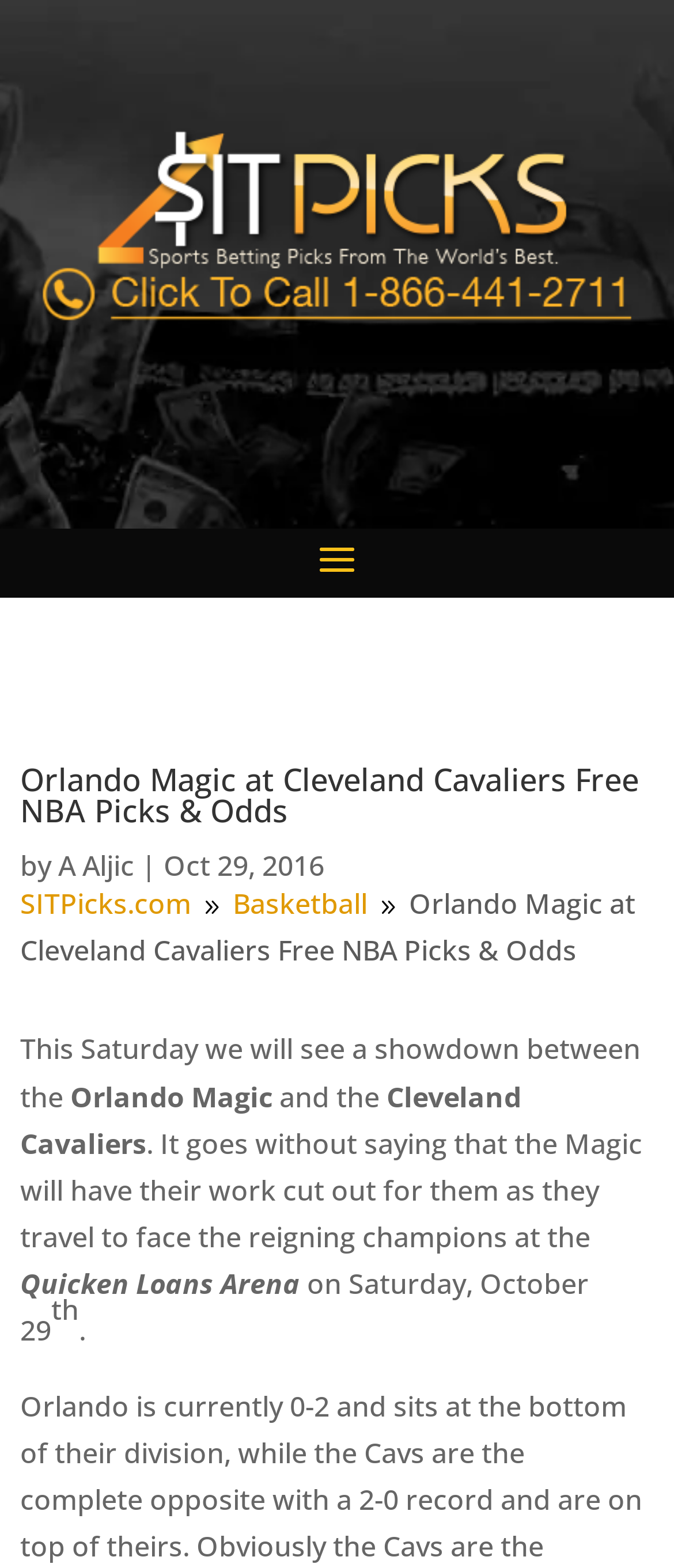Can you extract the headline from the webpage for me?

Orlando Magic at Cleveland Cavaliers Free NBA Picks & Odds